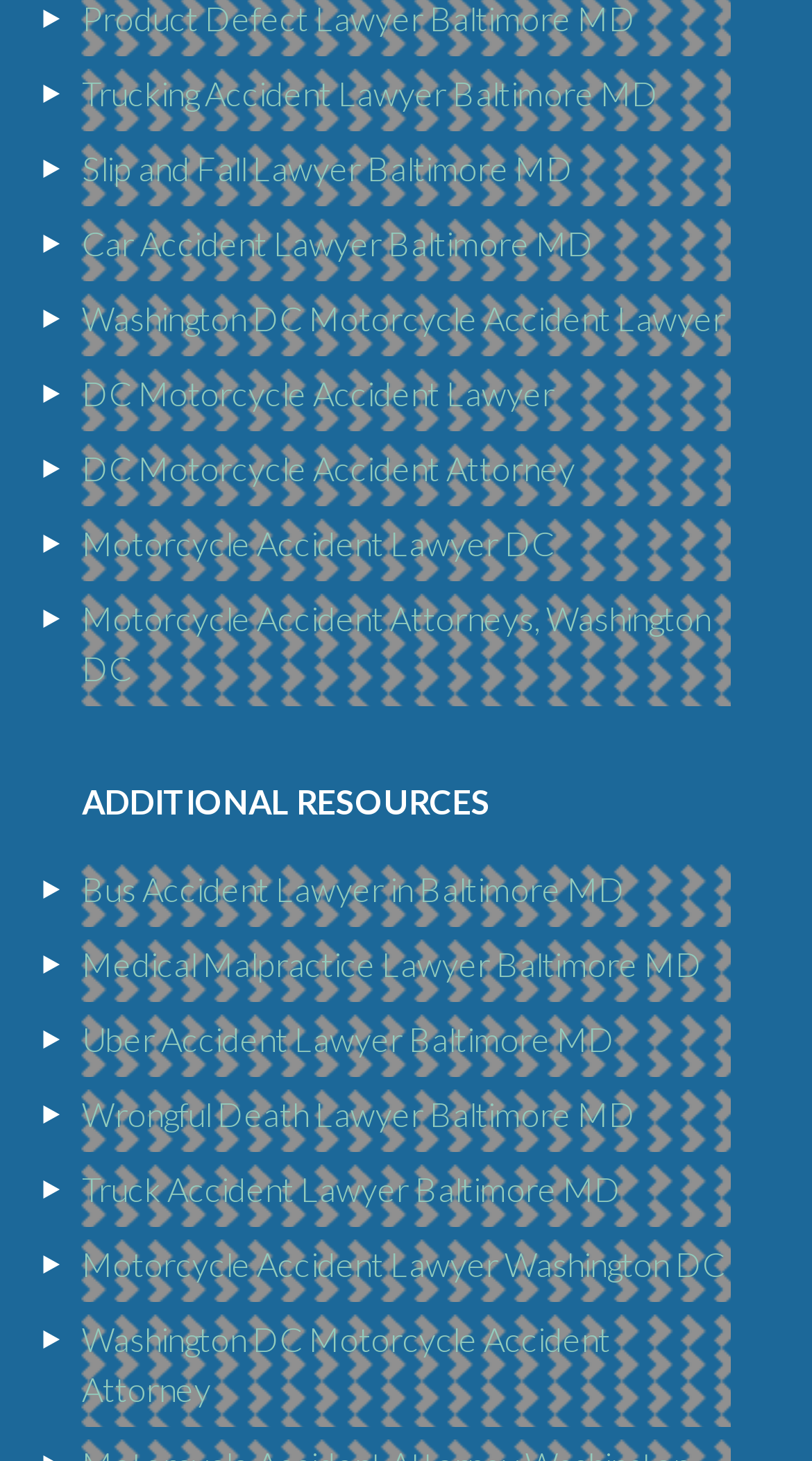What is the purpose of the 'ADDITIONAL RESOURCES' section?
Using the image as a reference, answer the question in detail.

The 'ADDITIONAL RESOURCES' section is a heading that separates the links on the webpage into two groups. The links below this heading appear to be additional resources or related services offered by the lawyers, such as bus accident lawyers, medical malpractice lawyers, and wrongful death lawyers.